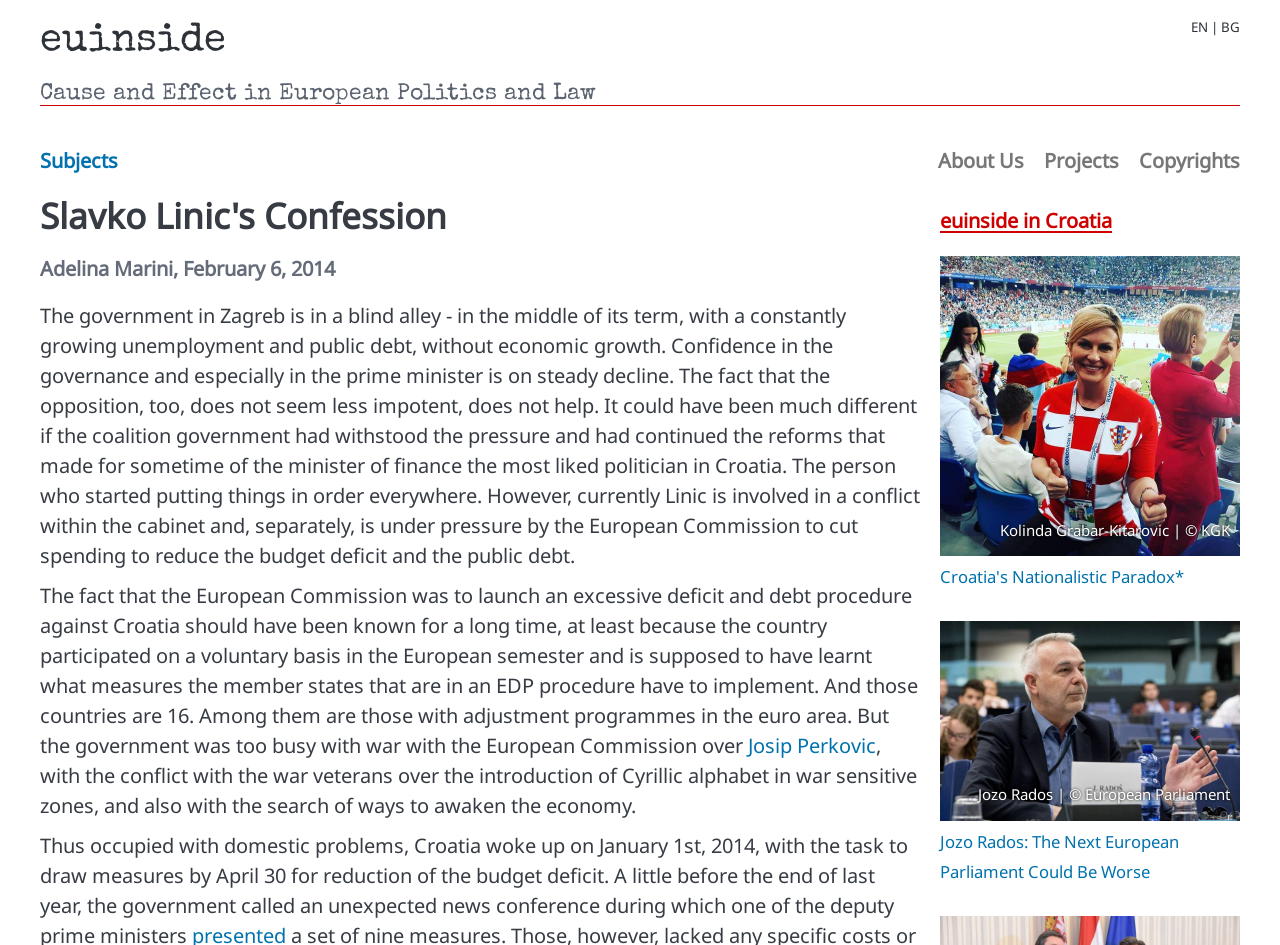Generate the text of the webpage's primary heading.

euinside
EN
 | 
BG